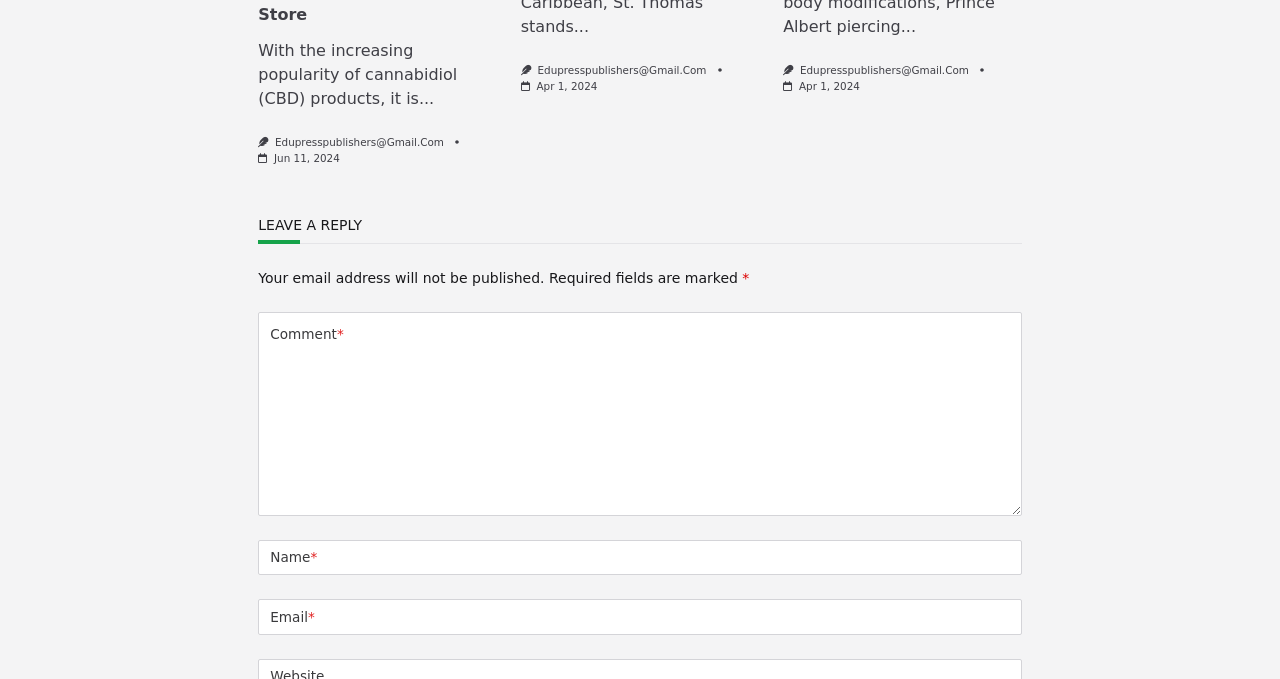Please identify the bounding box coordinates of the element on the webpage that should be clicked to follow this instruction: "Enter your comment". The bounding box coordinates should be given as four float numbers between 0 and 1, formatted as [left, top, right, bottom].

[0.202, 0.459, 0.798, 0.759]